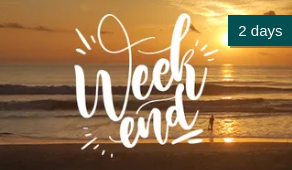What is the location of the weekend surf camp experience?
Please respond to the question with a detailed and informative answer.

The image evokes a sense of adventure and leisure, perfectly aligning with the theme of a weekend surf camp experience, which is located in El Palmar, Cadiz.